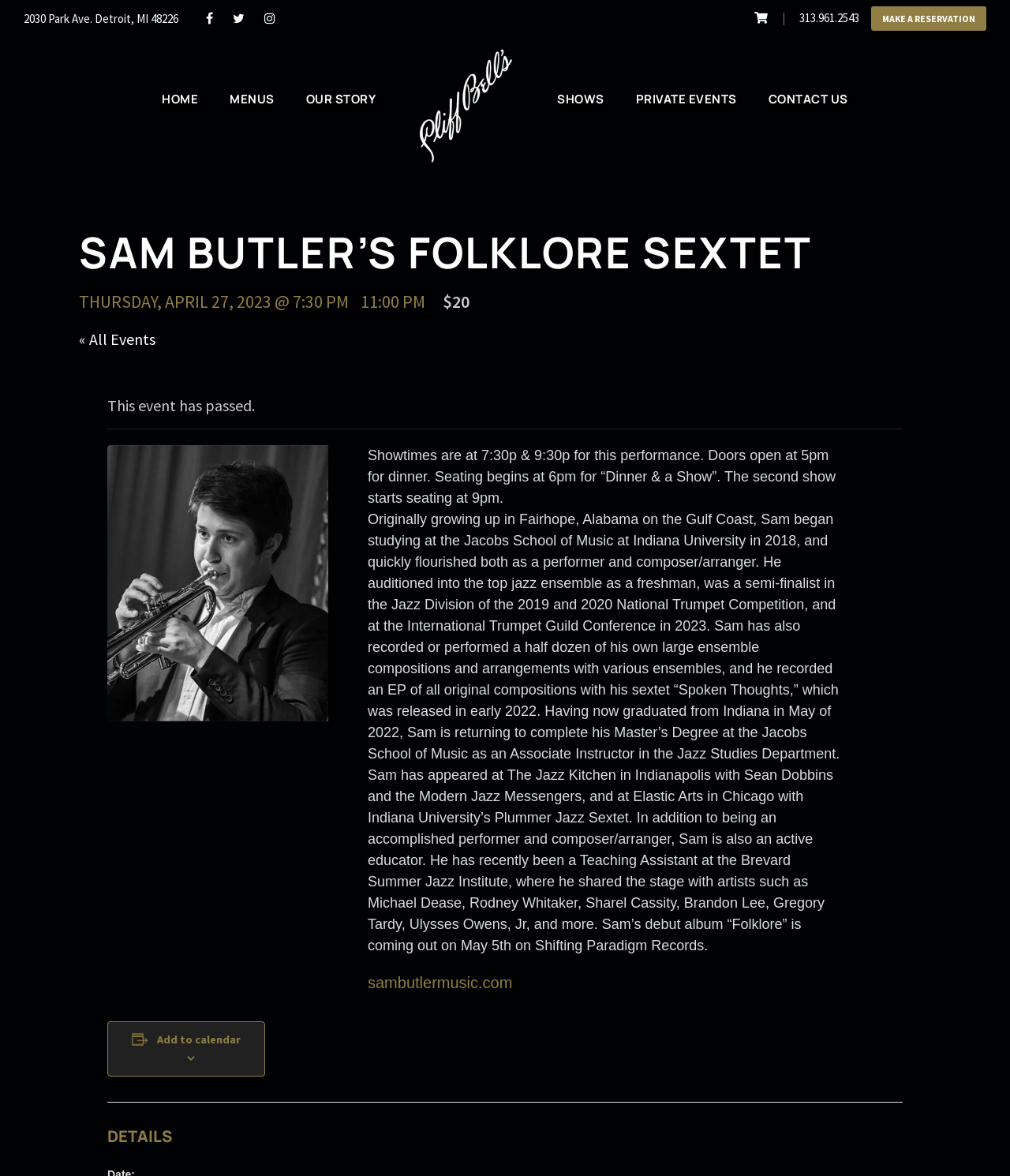Identify the bounding box coordinates of the area that should be clicked in order to complete the given instruction: "Visit Sam Butler's website". The bounding box coordinates should be four float numbers between 0 and 1, i.e., [left, top, right, bottom].

[0.364, 0.828, 0.507, 0.843]